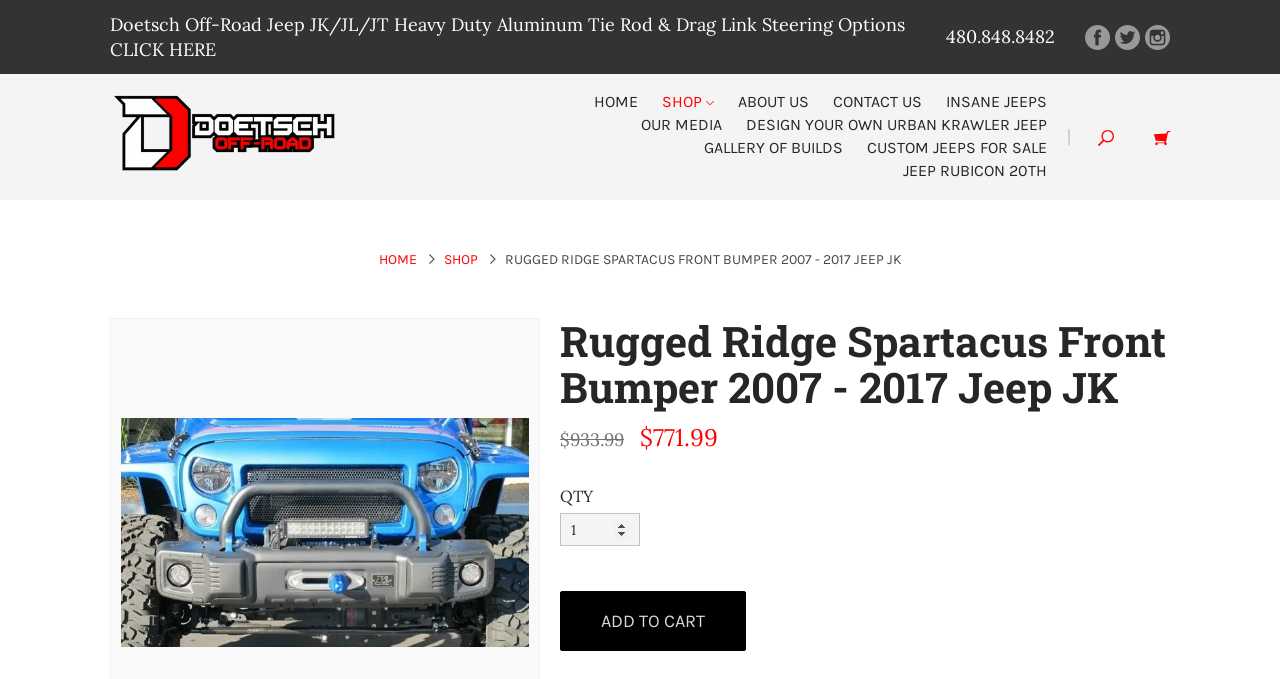What is the phone number displayed on the webpage?
Refer to the image and provide a concise answer in one word or phrase.

480.848.8482